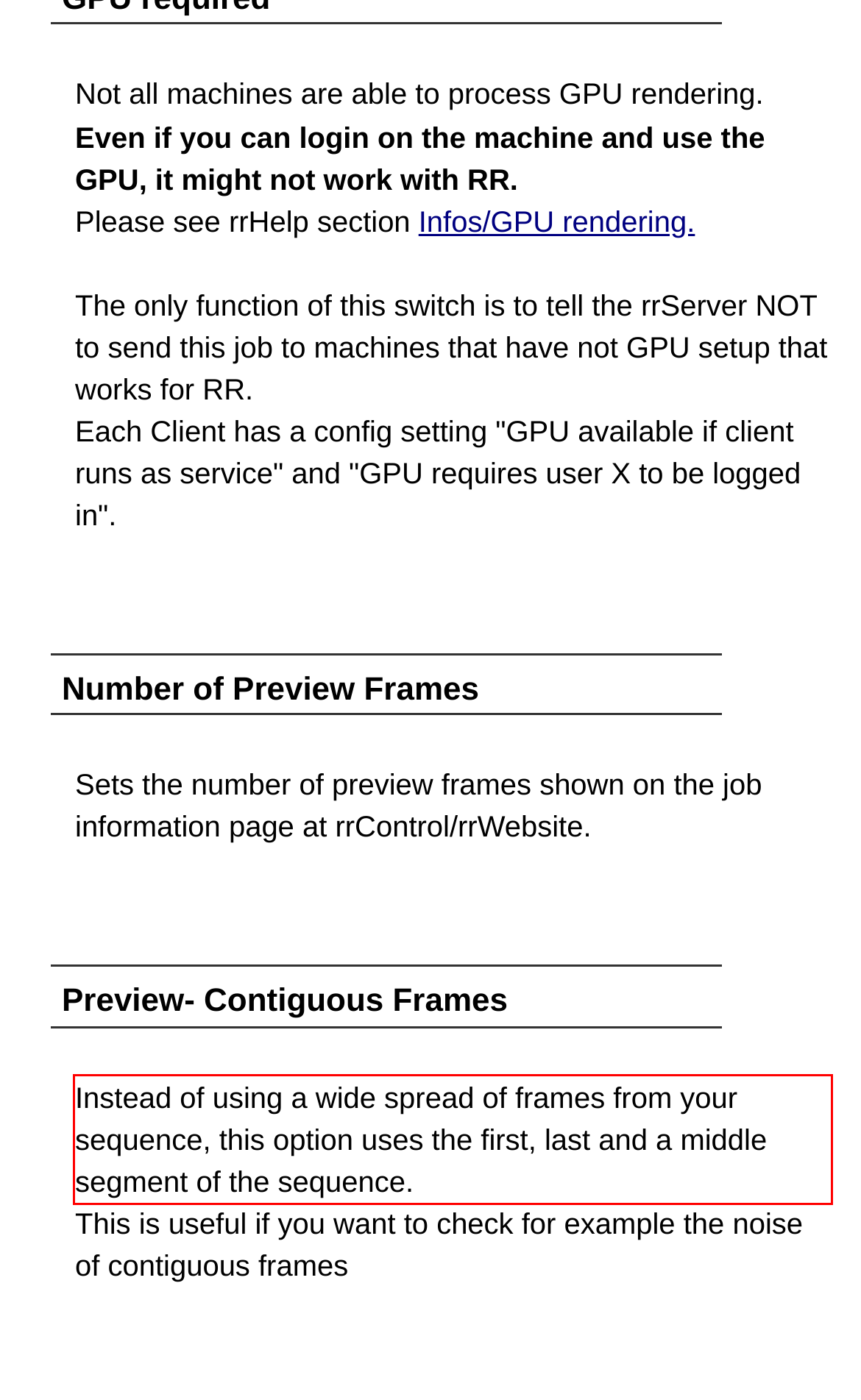You have a screenshot of a webpage, and there is a red bounding box around a UI element. Utilize OCR to extract the text within this red bounding box.

Instead of using a wide spread of frames from your sequence, this option uses the first, last and a middle segment of the sequence.